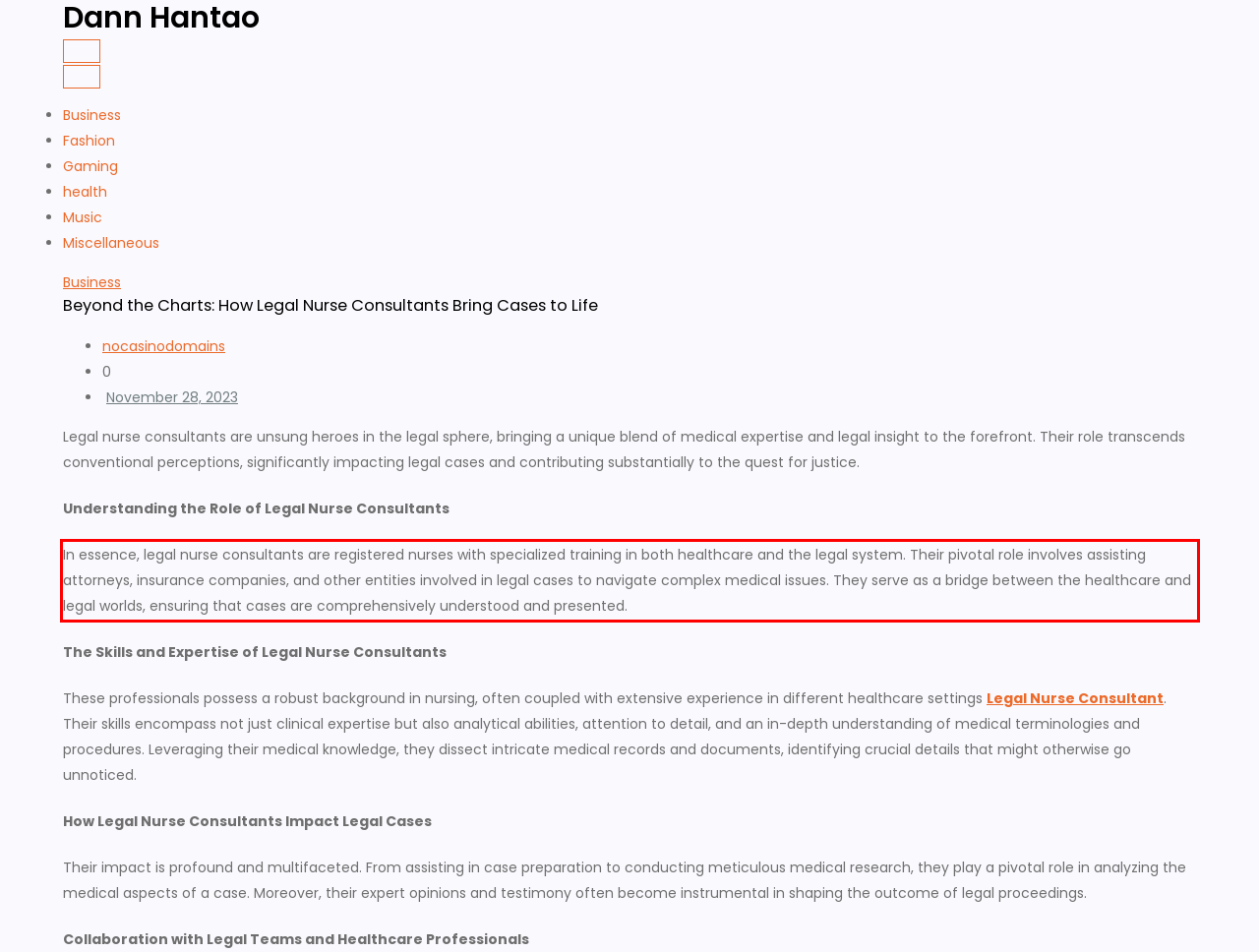Given a webpage screenshot with a red bounding box, perform OCR to read and deliver the text enclosed by the red bounding box.

In essence, legal nurse consultants are registered nurses with specialized training in both healthcare and the legal system. Their pivotal role involves assisting attorneys, insurance companies, and other entities involved in legal cases to navigate complex medical issues. They serve as a bridge between the healthcare and legal worlds, ensuring that cases are comprehensively understood and presented.